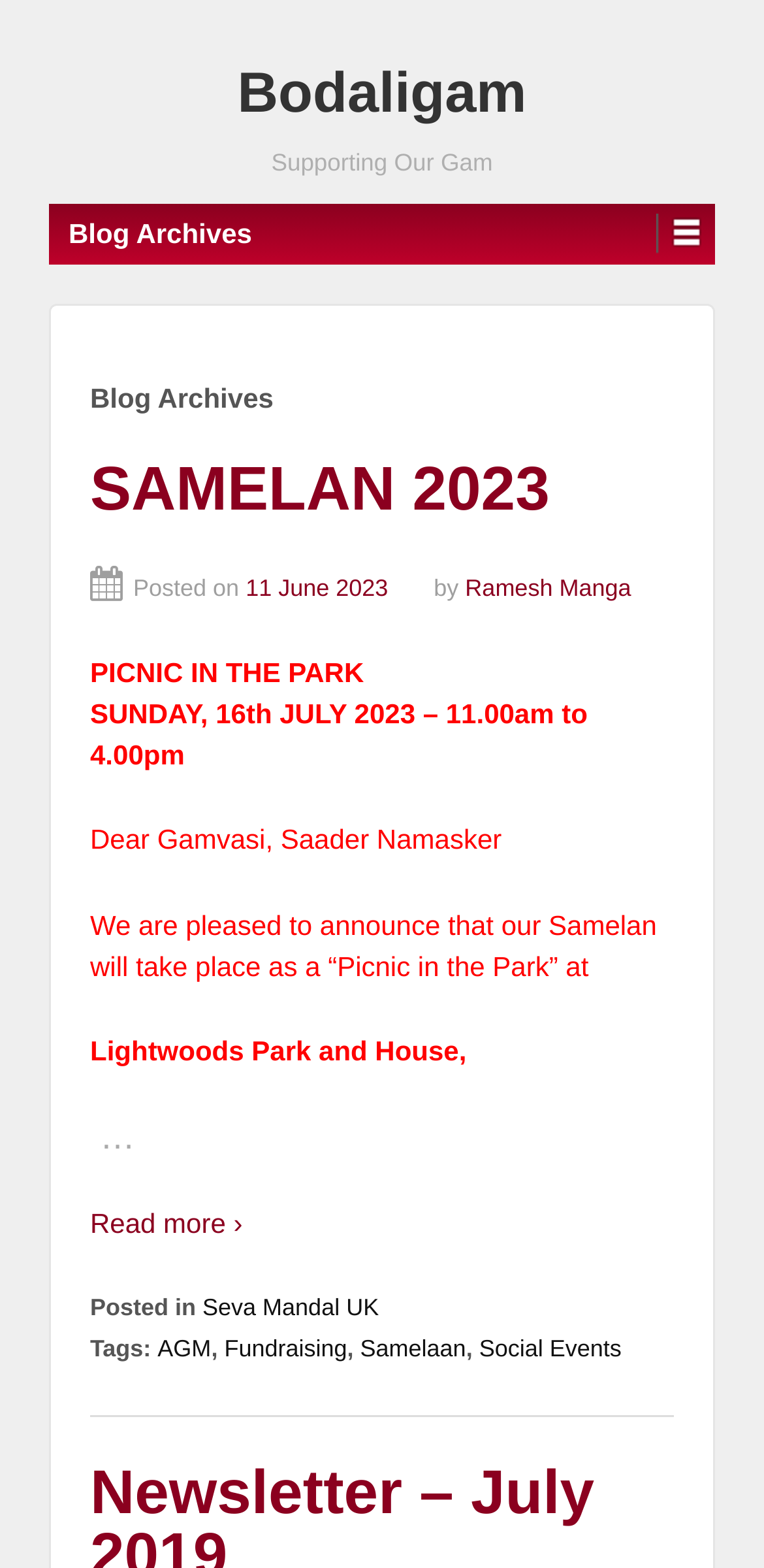Identify the bounding box coordinates necessary to click and complete the given instruction: "View posts tagged with Samelaan".

[0.471, 0.852, 0.61, 0.869]